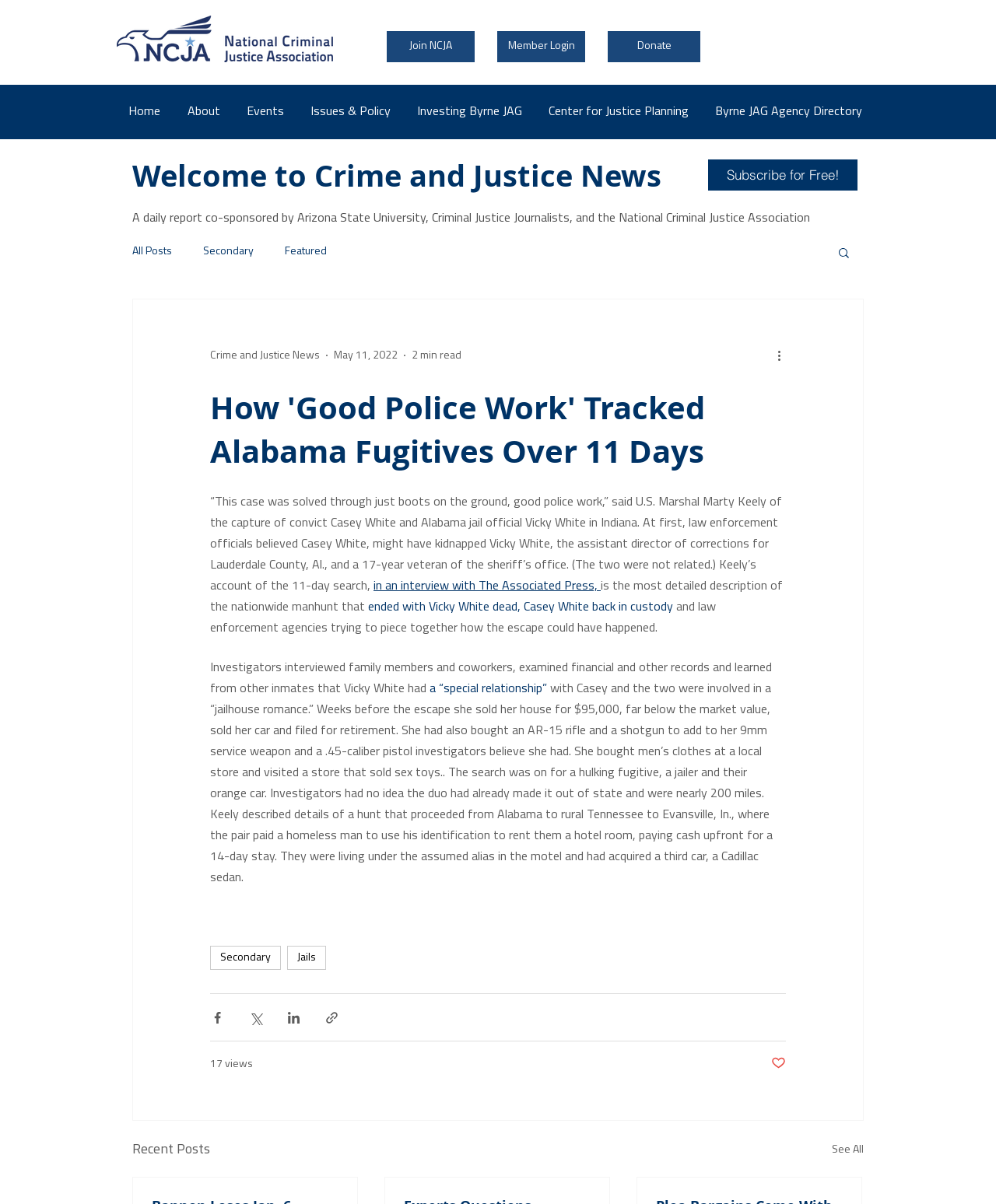How many days did the search for the fugitives last?
Please ensure your answer is as detailed and informative as possible.

According to the heading of the main article, 'How 'Good Police Work' Tracked Alabama Fugitives Over 11 Days', the search for the fugitives lasted for 11 days.